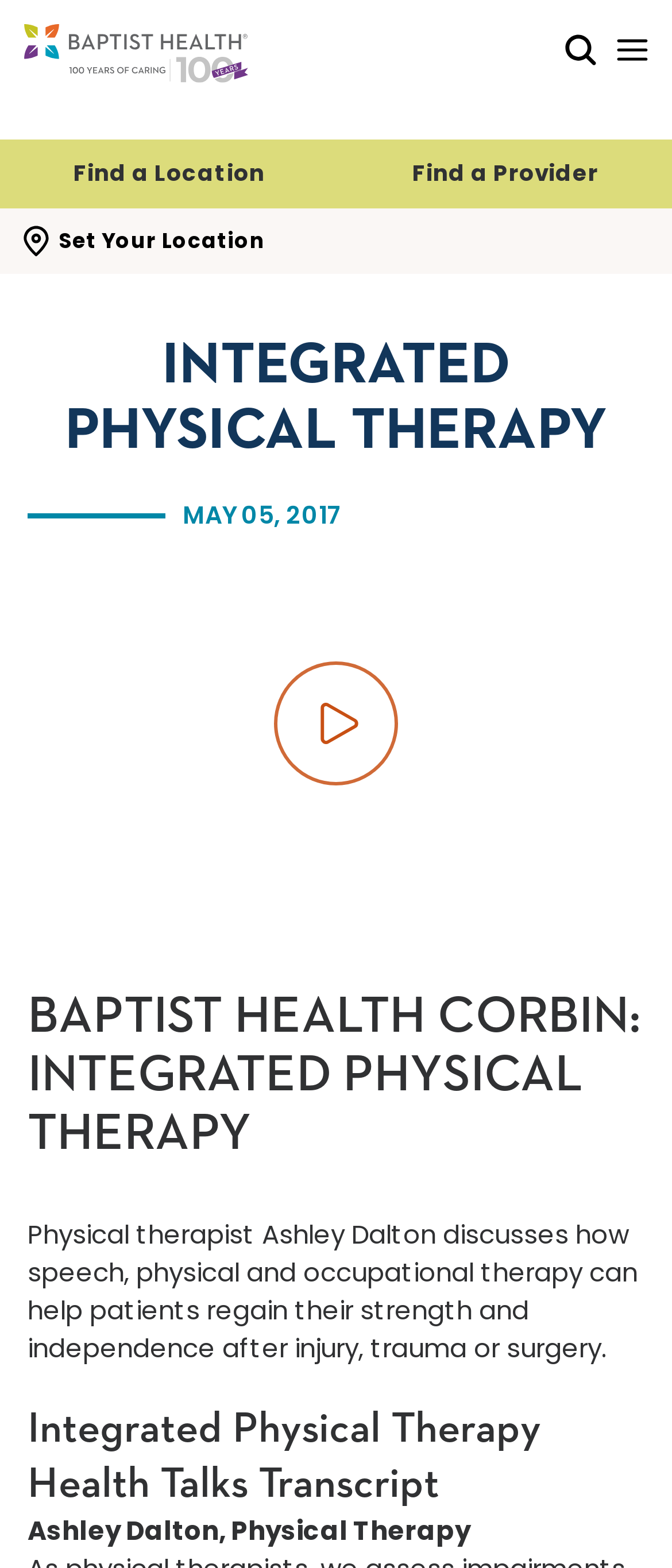Respond to the following query with just one word or a short phrase: 
What is the date mentioned on the webpage?

MAY 05, 2017